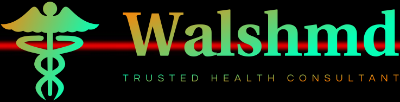What is emphasized by the text below the logo?
Refer to the image and respond with a one-word or short-phrase answer.

Commitment to reliable health advice